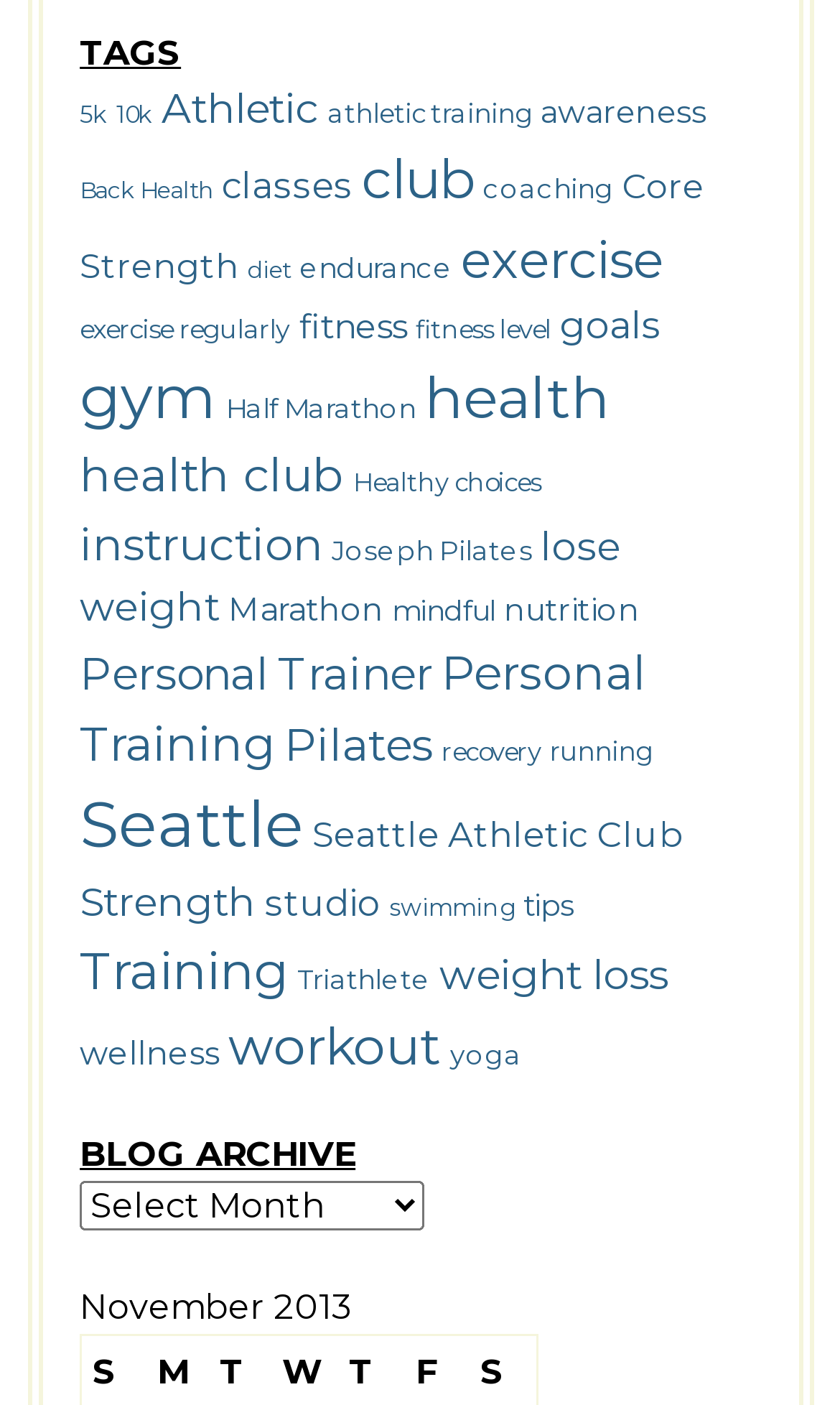Determine the bounding box coordinates for the region that must be clicked to execute the following instruction: "Click on the 'workout' link".

[0.272, 0.723, 0.526, 0.767]